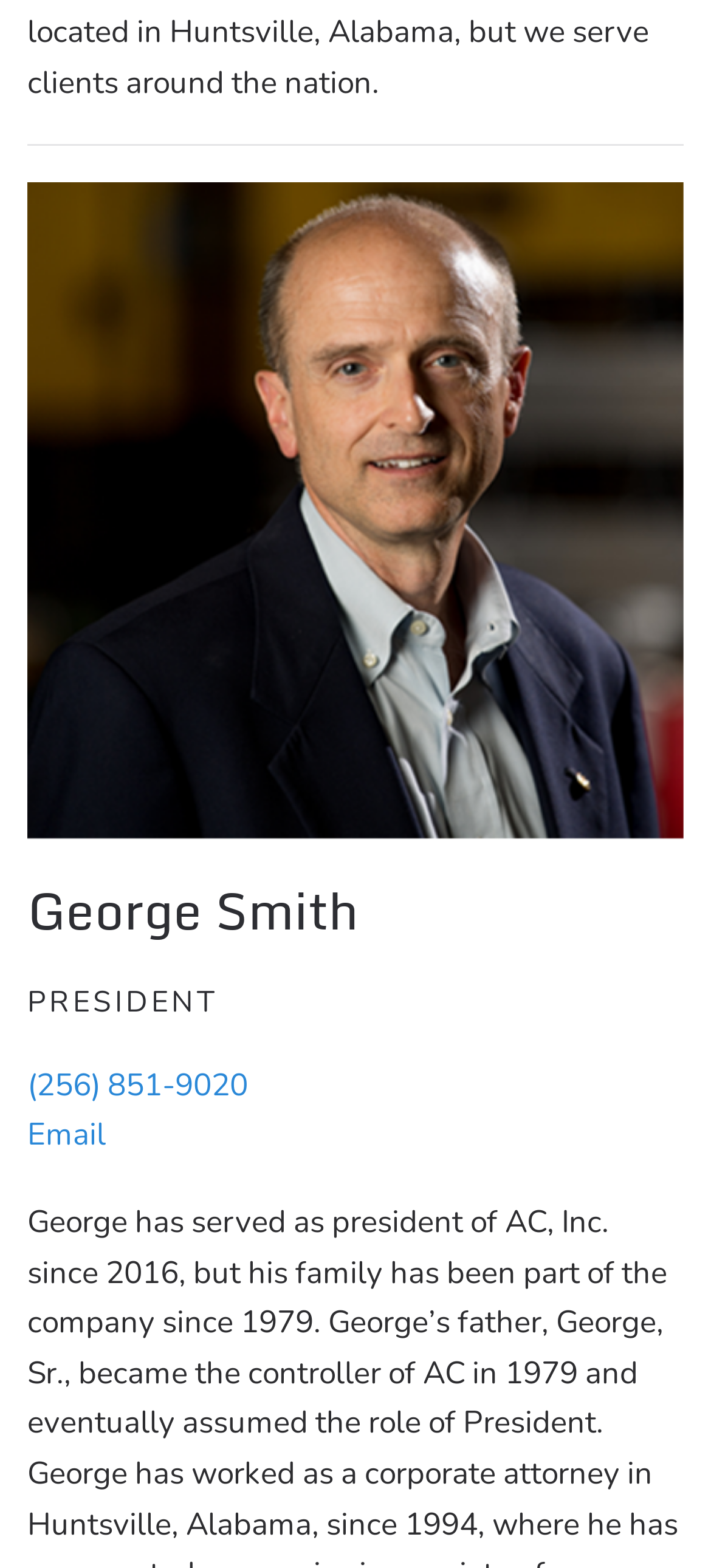Find and provide the bounding box coordinates for the UI element described with: "(256) 851-9020".

[0.038, 0.678, 0.349, 0.705]